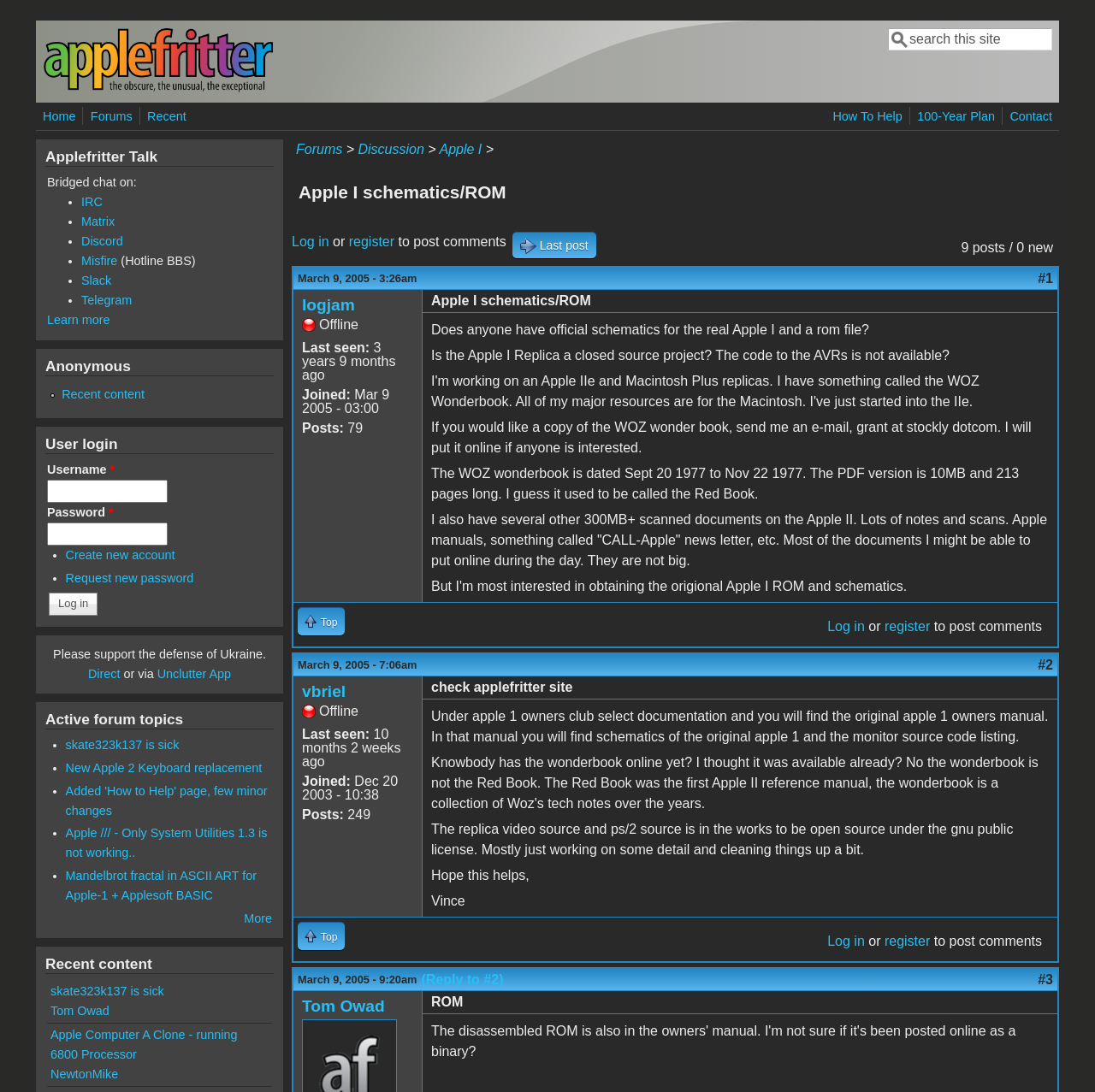Please find the bounding box coordinates of the element that needs to be clicked to perform the following instruction: "View the last post". The bounding box coordinates should be four float numbers between 0 and 1, represented as [left, top, right, bottom].

[0.468, 0.212, 0.544, 0.236]